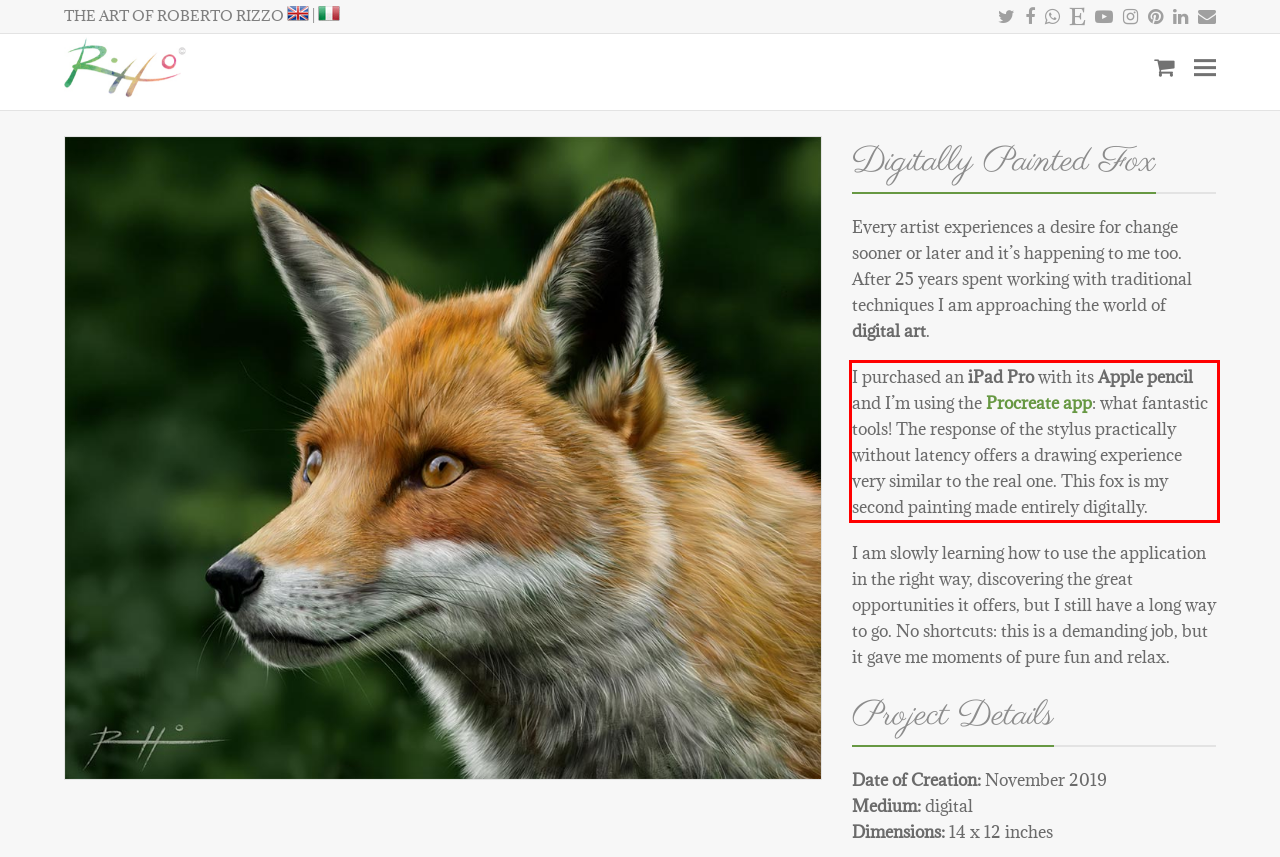You are given a screenshot showing a webpage with a red bounding box. Perform OCR to capture the text within the red bounding box.

I purchased an iPad Pro with its Apple pencil and I’m using the Procreate app: what fantastic tools! The response of the stylus practically without latency offers a drawing experience very similar to the real one. This fox is my second painting made entirely digitally.